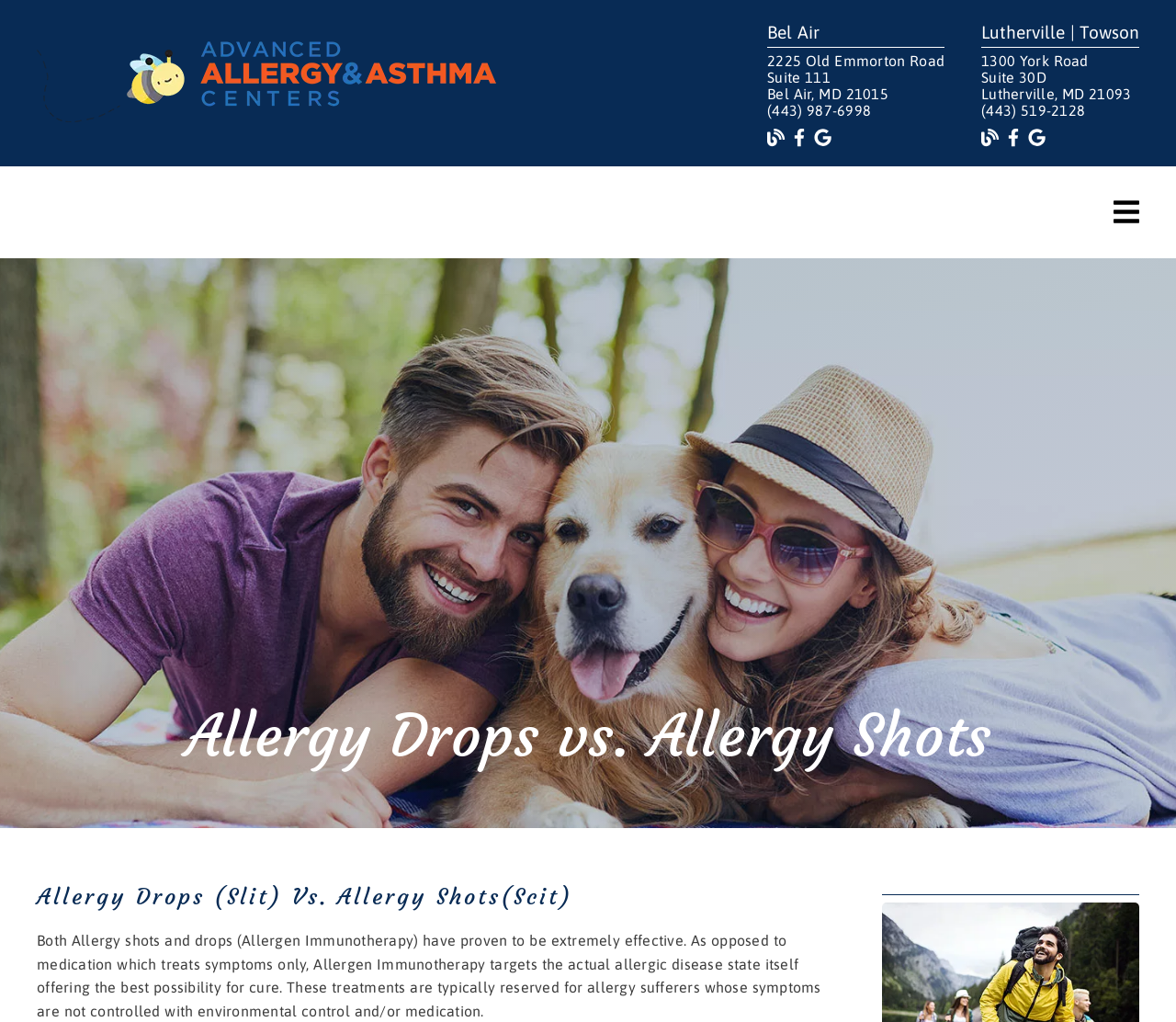Illustrate the webpage thoroughly, mentioning all important details.

The webpage appears to be a professional website for an allergy treatment center. At the top left, there is a logo image of "Granger Dentistry" with a link next to it. Below the logo, there are two headings, "Bel Air" and "Lutherville | Towson", which seem to indicate two different locations.

Under the "Bel Air" heading, there is an address "2225 Old Emmorton Road, Suite 111, MD 21015" and a phone number "(443) 987-6998". There are also three links lined up horizontally below the address.

Similarly, under the "Lutherville | Towson" heading, there is an address "1300 York Road, Suite 30D, MD 21093" and a phone number "(443) 519-2128". Again, there are three links lined up horizontally below the address.

Taking up most of the webpage is a large image of "Advanced Allergy Asthma Centers" that spans the entire width of the page. Below the image, there are two headings, "Allergy Drops vs. Allergy Shots" and "Allergy Drops (Slit) Vs. Allergy Shots(Scit)".

Finally, there is a block of text that explains the difference between allergy shots and drops, stating that both are effective treatments that target the actual allergic disease state, offering the best possibility for a cure. These treatments are typically reserved for allergy sufferers whose symptoms are not controlled with environmental control and/or medication.